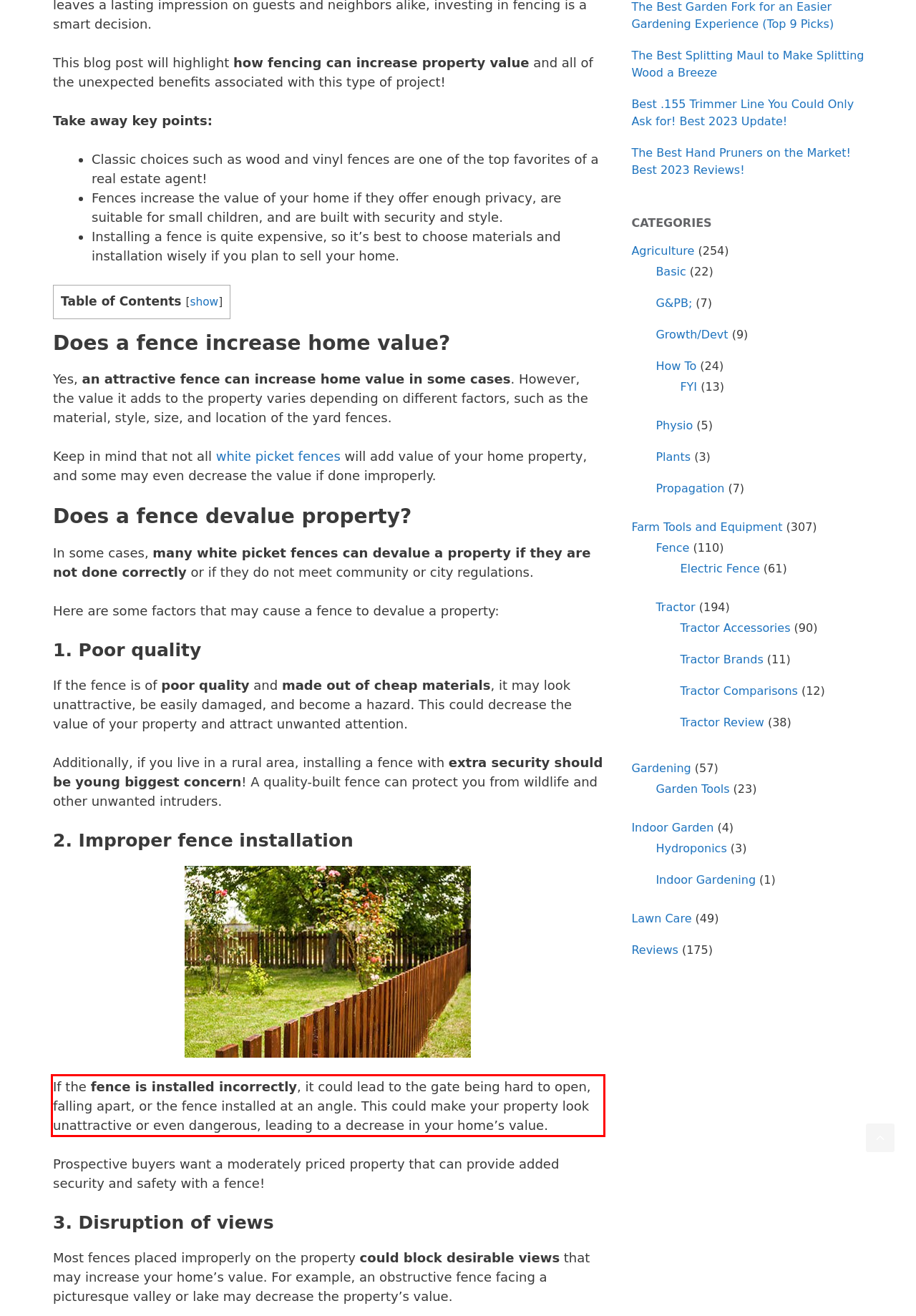Look at the provided screenshot of the webpage and perform OCR on the text within the red bounding box.

If the fence is installed incorrectly, it could lead to the gate being hard to open, falling apart, or the fence installed at an angle. This could make your property look unattractive or even dangerous, leading to a decrease in your home’s value.